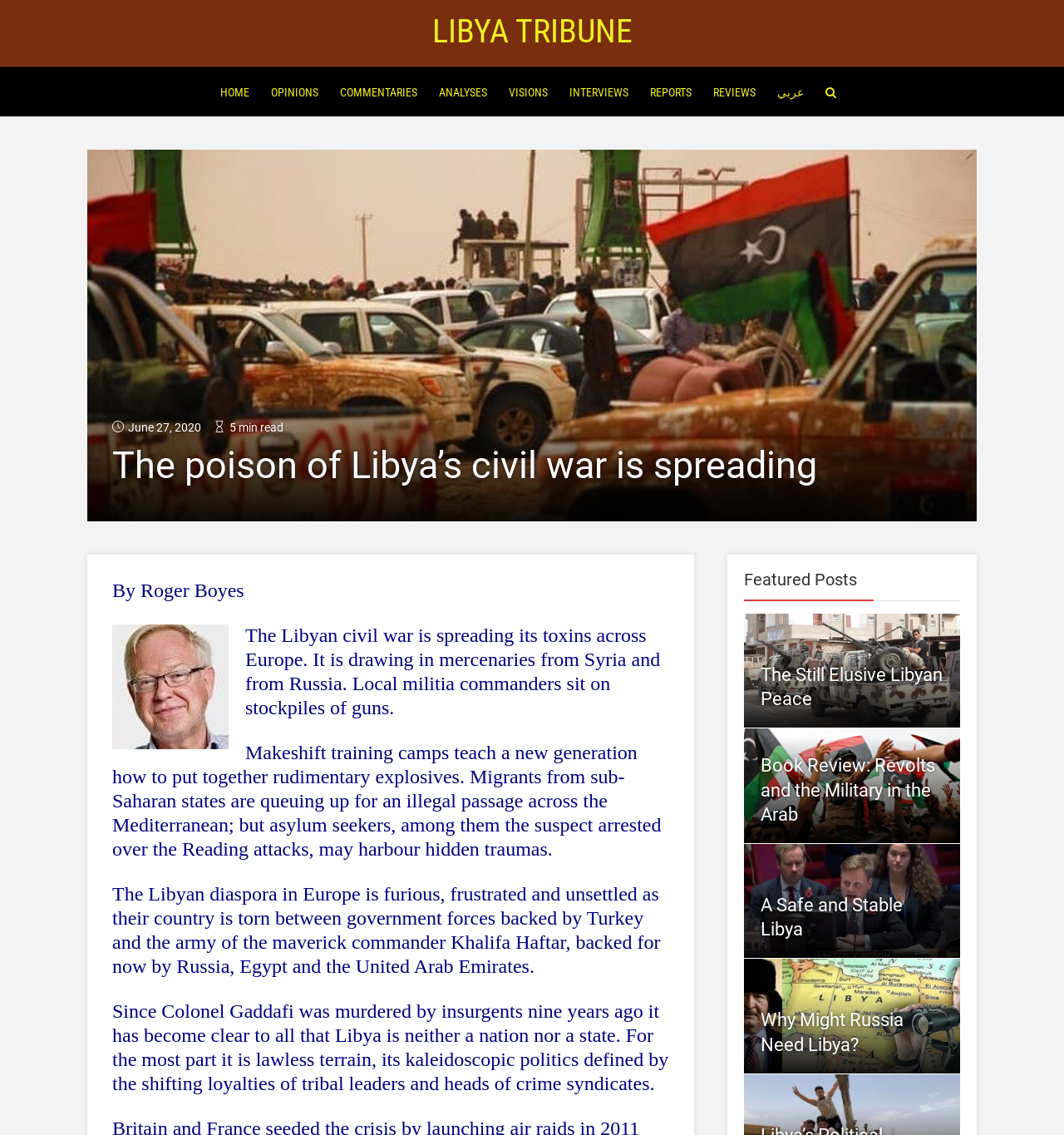Please answer the following question using a single word or phrase: 
How many navigation links are there at the top of the webpage?

9